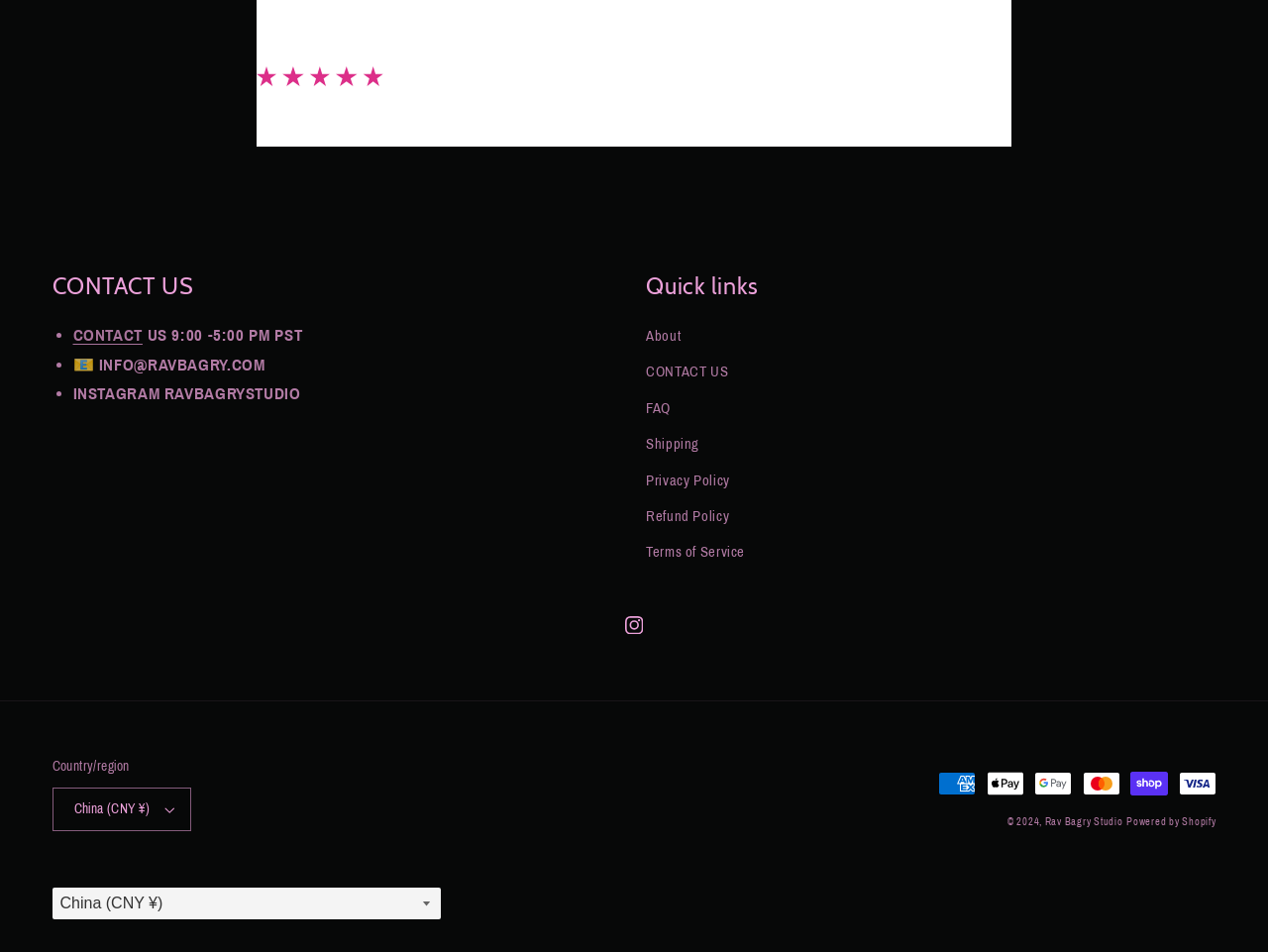Please specify the bounding box coordinates for the clickable region that will help you carry out the instruction: "View Instagram profile".

[0.482, 0.633, 0.518, 0.681]